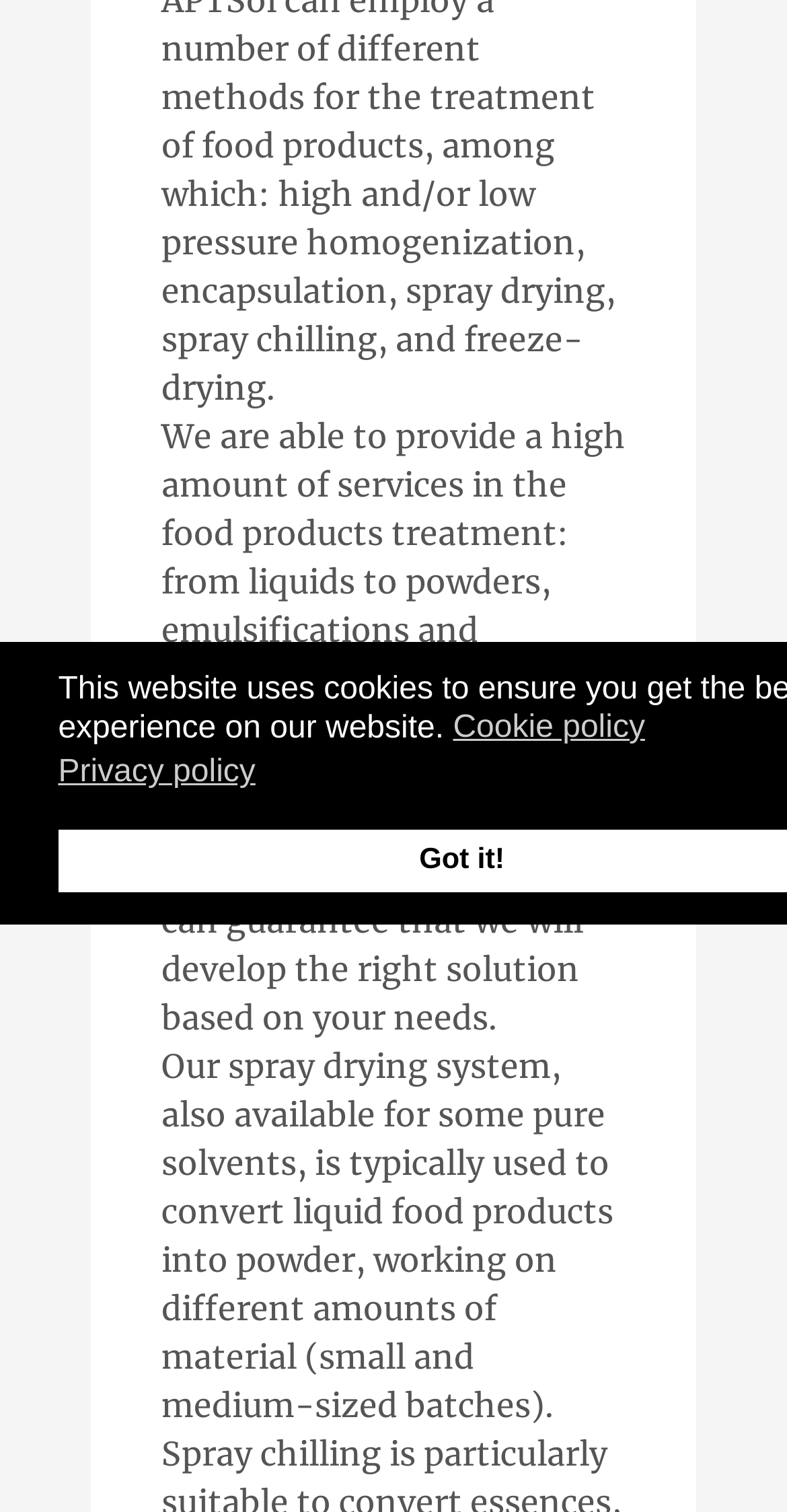Please determine the bounding box coordinates for the UI element described as: "Cookie policy".

[0.576, 0.467, 0.828, 0.497]